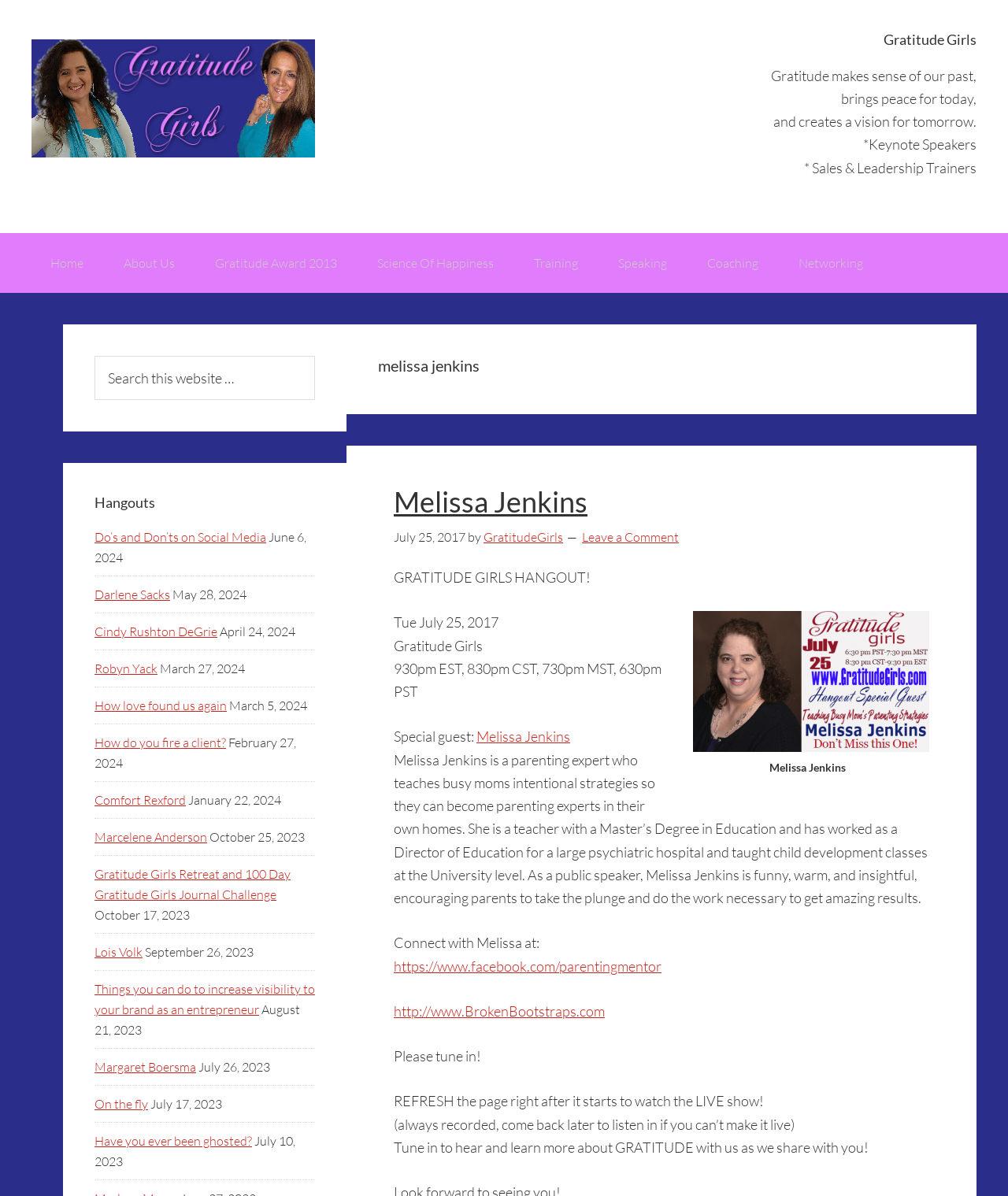Determine the bounding box coordinates for the area that needs to be clicked to fulfill this task: "Read the article contents". The coordinates must be given as four float numbers between 0 and 1, i.e., [left, top, right, bottom].

None